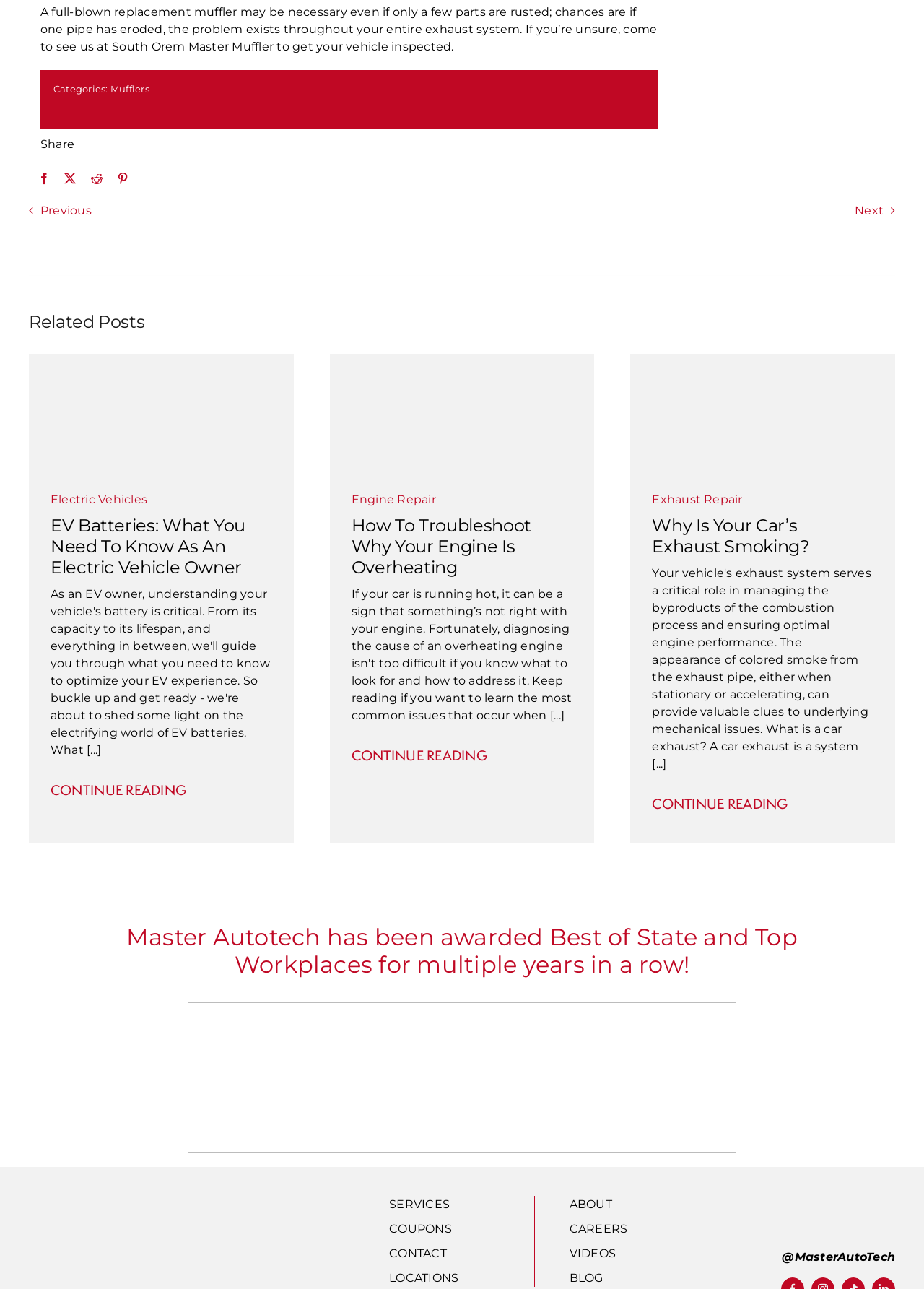Please respond to the question using a single word or phrase:
What is the award mentioned on the webpage?

Best of State